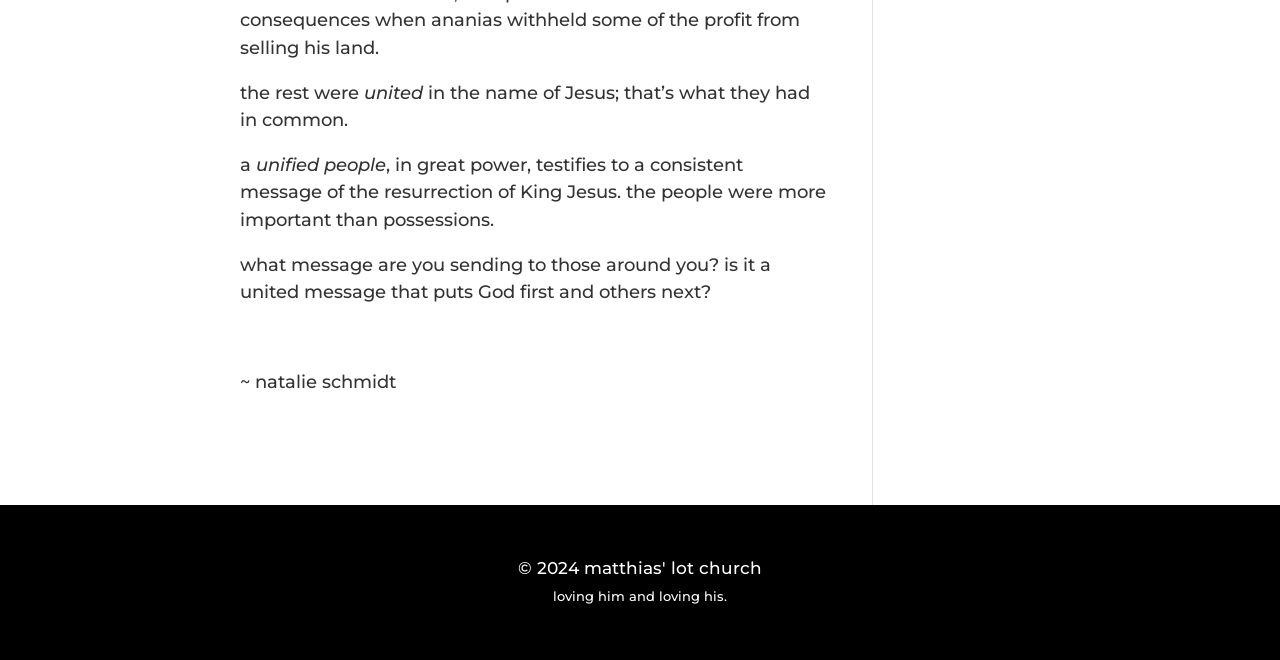Provide the bounding box coordinates for the UI element that is described as: "matthias' lot church".

[0.456, 0.845, 0.595, 0.875]